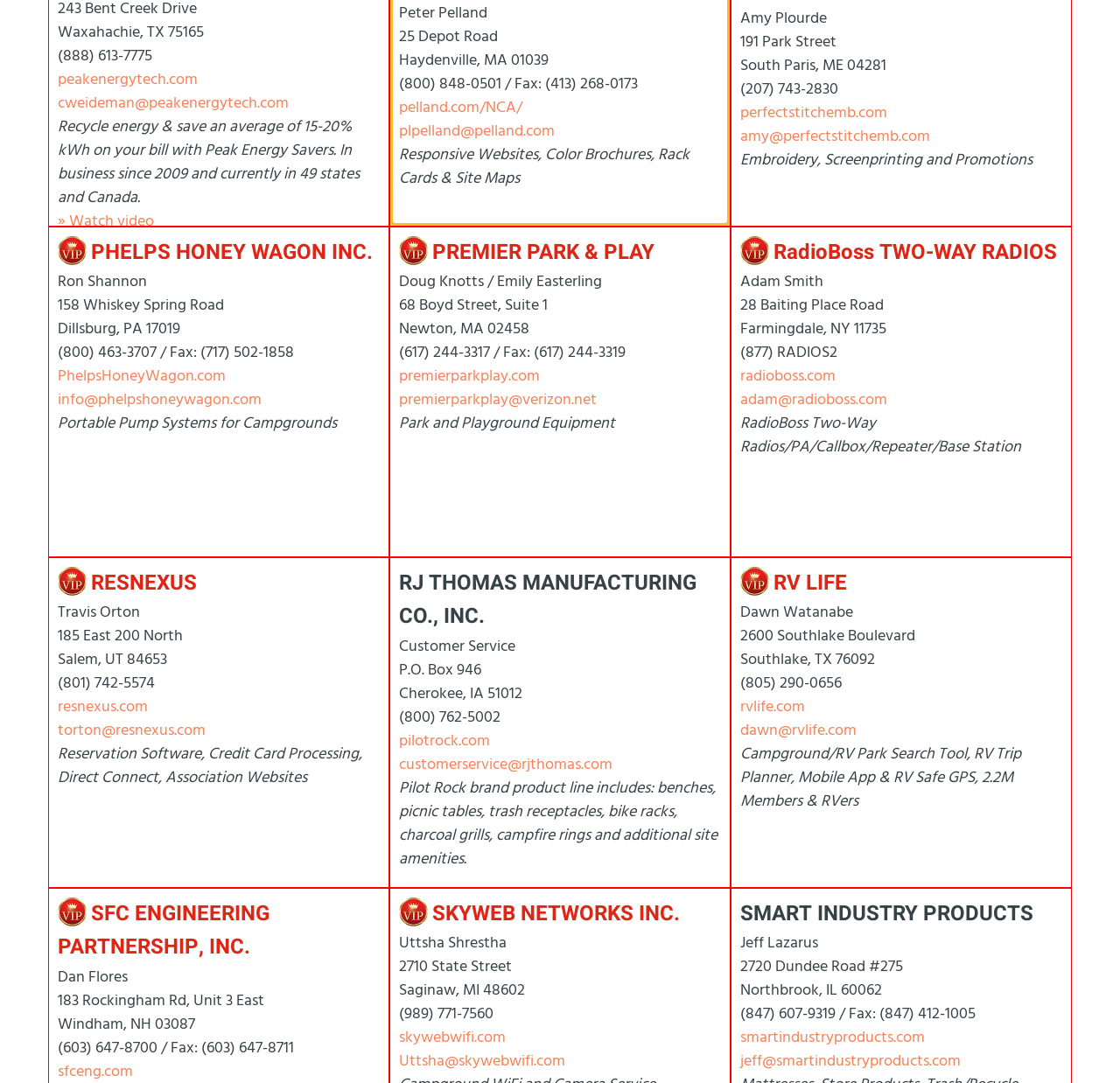Please specify the bounding box coordinates of the area that should be clicked to accomplish the following instruction: "explore Phelps Honey Wagon Inc.". The coordinates should consist of four float numbers between 0 and 1, i.e., [left, top, right, bottom].

[0.081, 0.219, 0.333, 0.247]